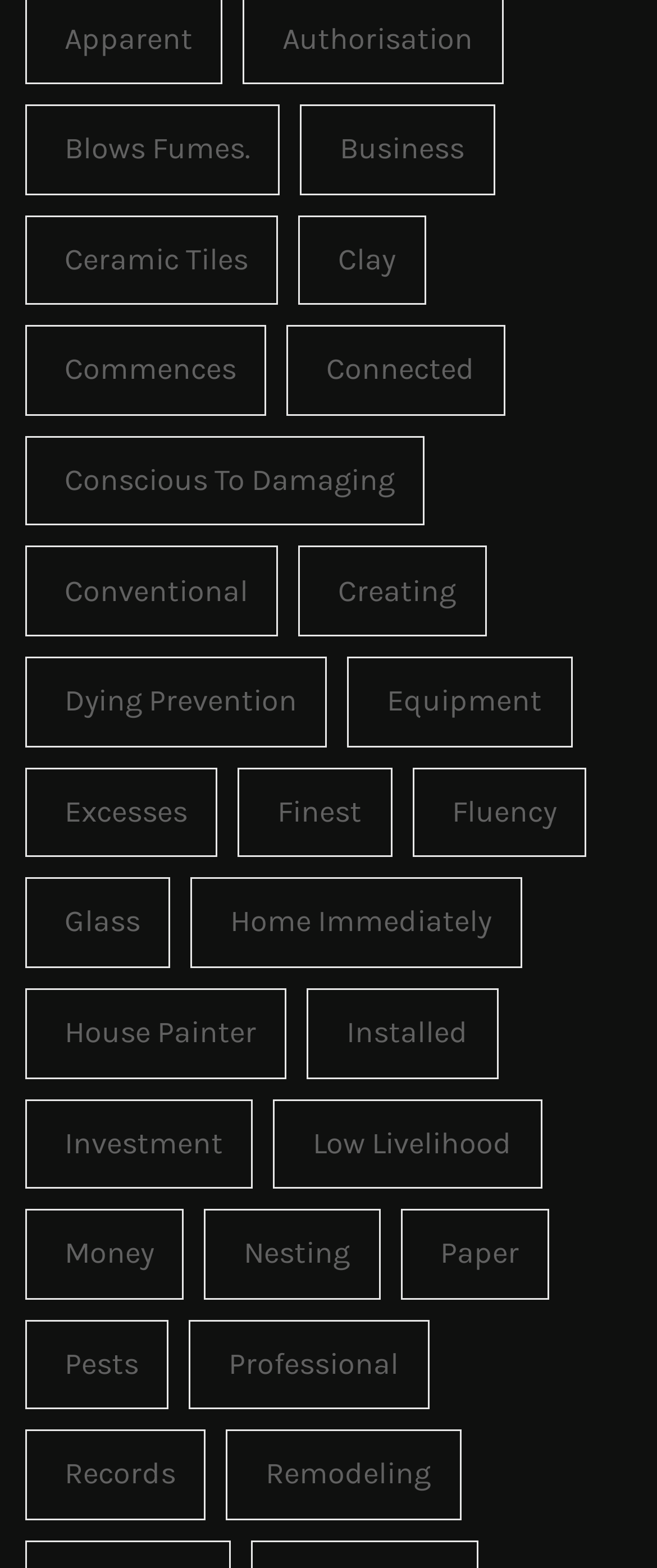Kindly provide the bounding box coordinates of the section you need to click on to fulfill the given instruction: "Learn about 'Conscious To Damaging'".

[0.038, 0.278, 0.647, 0.335]